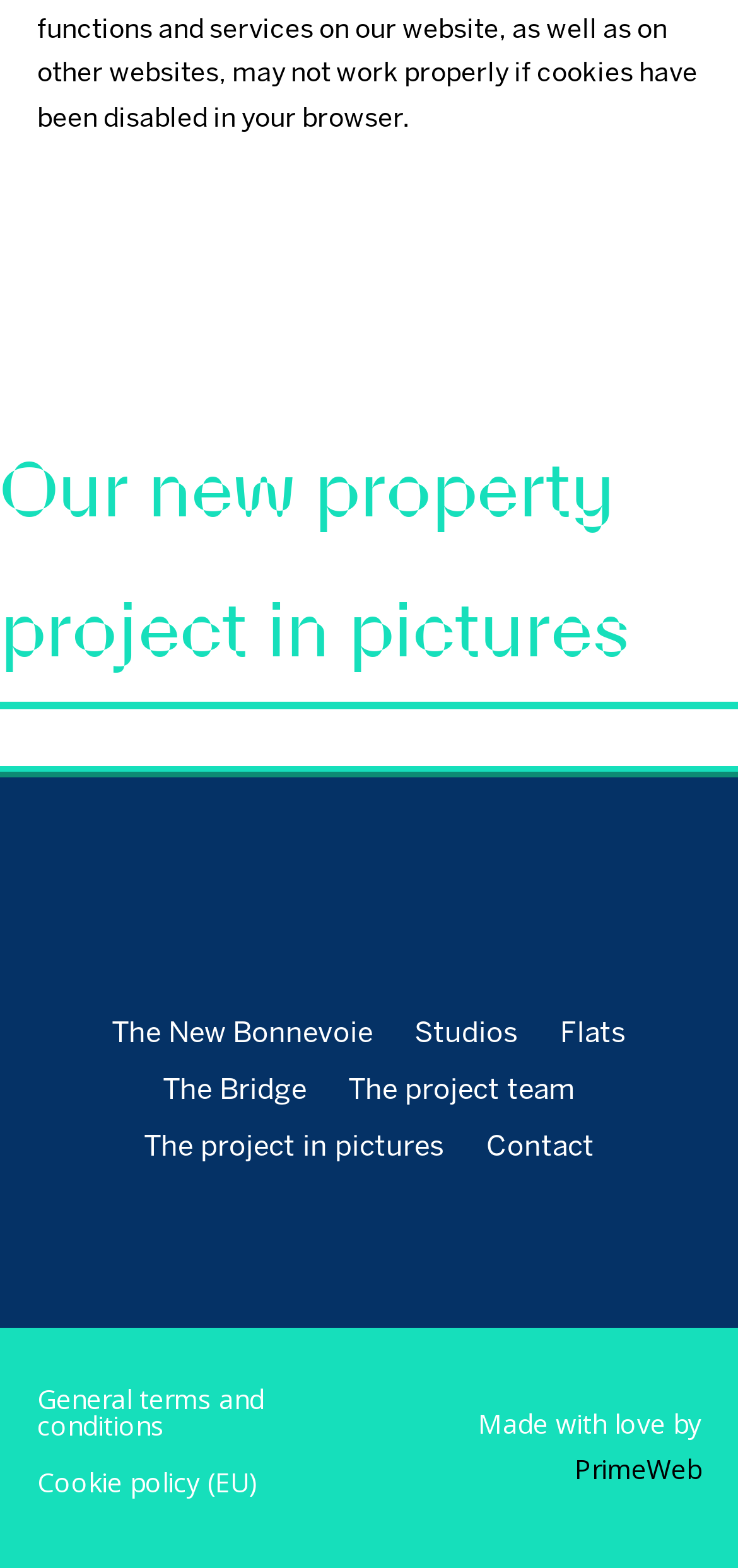What is the name of the new property project?
Please answer the question with a single word or phrase, referencing the image.

The New Bonnevoie